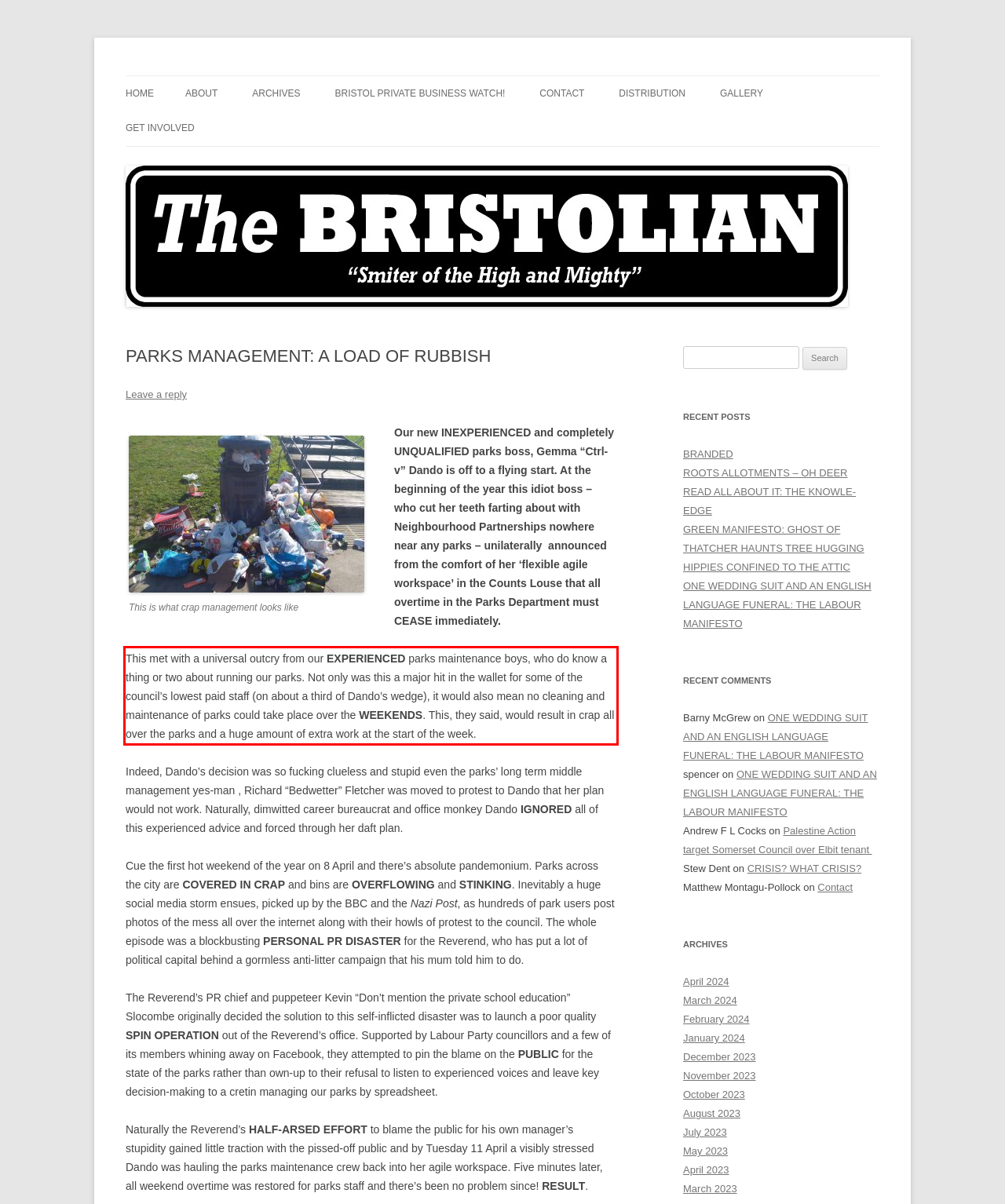In the given screenshot, locate the red bounding box and extract the text content from within it.

This met with a universal outcry from our EXPERIENCED parks maintenance boys, who do know a thing or two about running our parks. Not only was this a major hit in the wallet for some of the council’s lowest paid staff (on about a third of Dando’s wedge), it would also mean no cleaning and maintenance of parks could take place over the WEEKENDS. This, they said, would result in crap all over the parks and a huge amount of extra work at the start of the week.